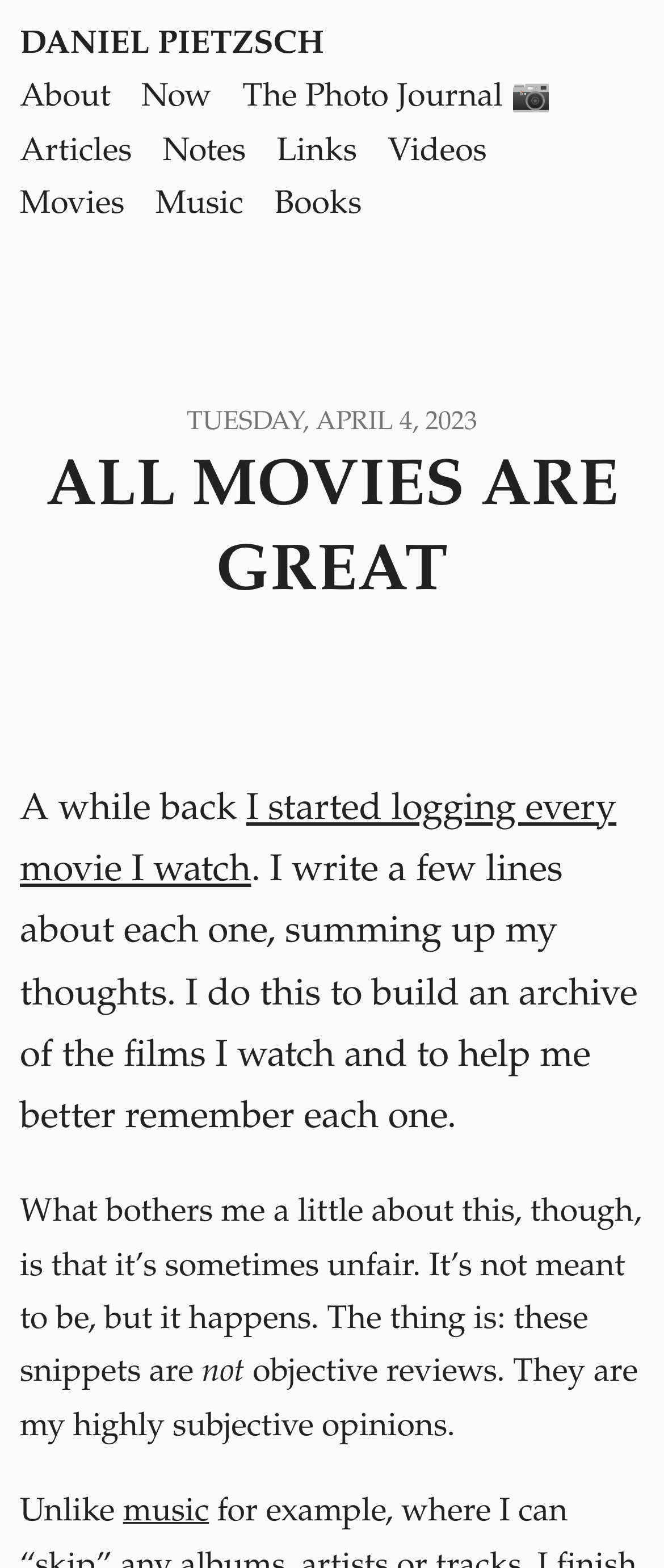Identify the bounding box coordinates of the region that needs to be clicked to carry out this instruction: "visit the photo journal". Provide these coordinates as four float numbers ranging from 0 to 1, i.e., [left, top, right, bottom].

[0.365, 0.053, 0.831, 0.074]